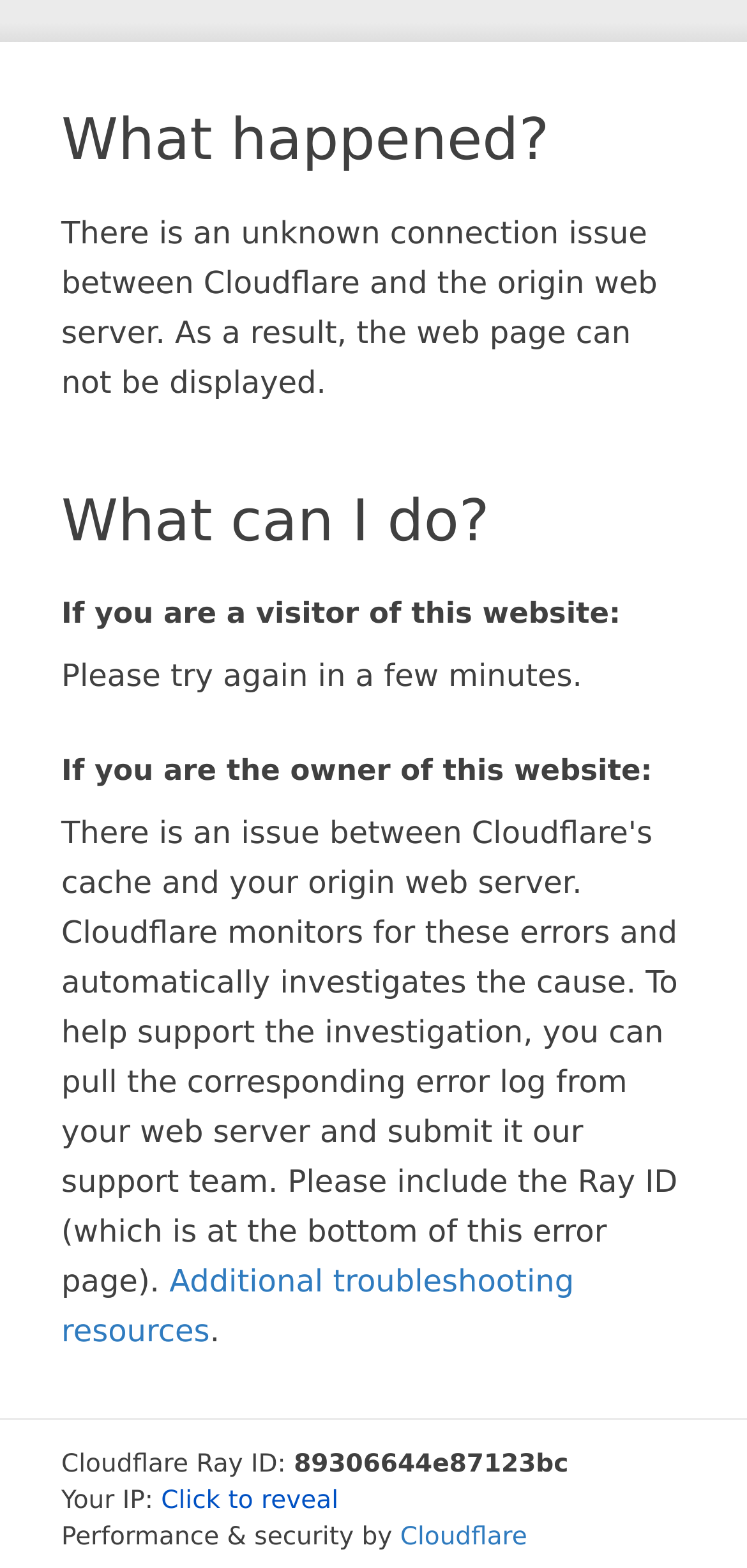Respond to the following query with just one word or a short phrase: 
What is the ID of the Cloudflare Ray?

89306644e87123bc